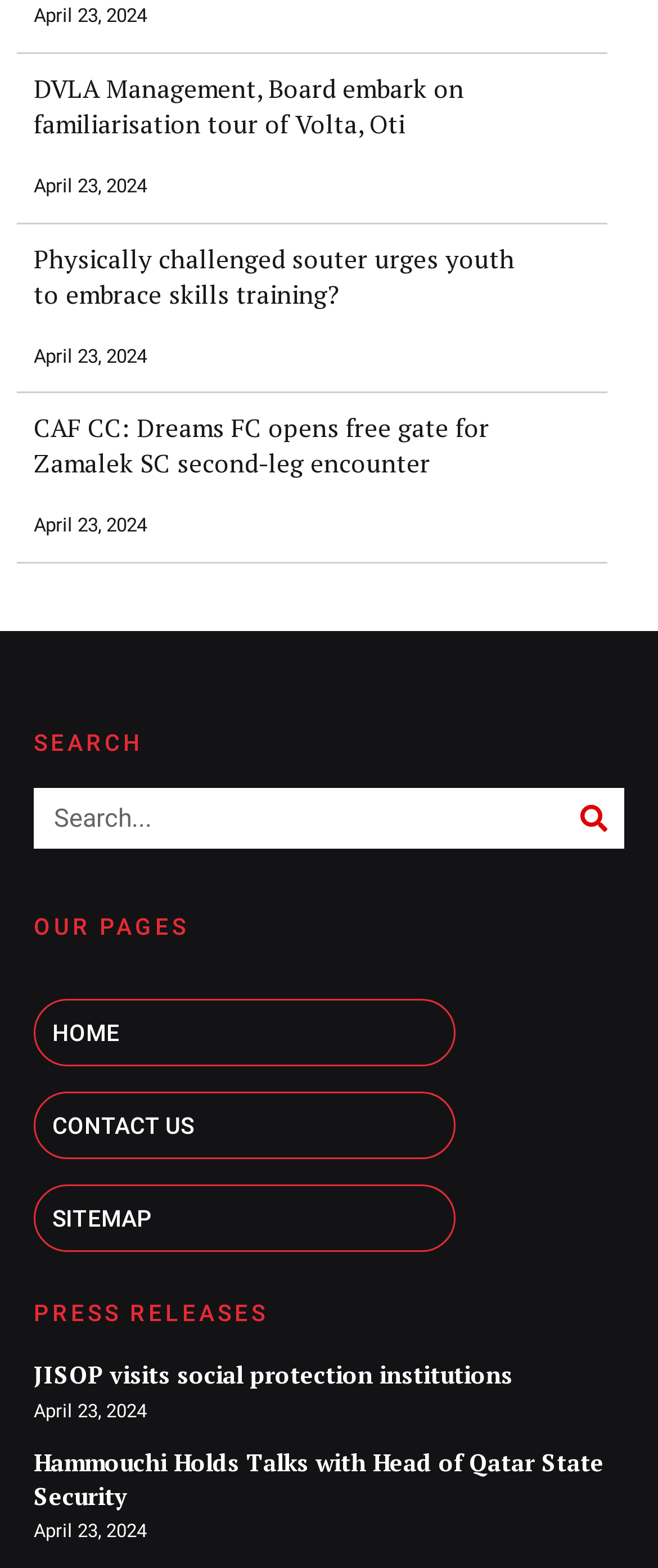Respond with a single word or short phrase to the following question: 
How many links are on the webpage?

8